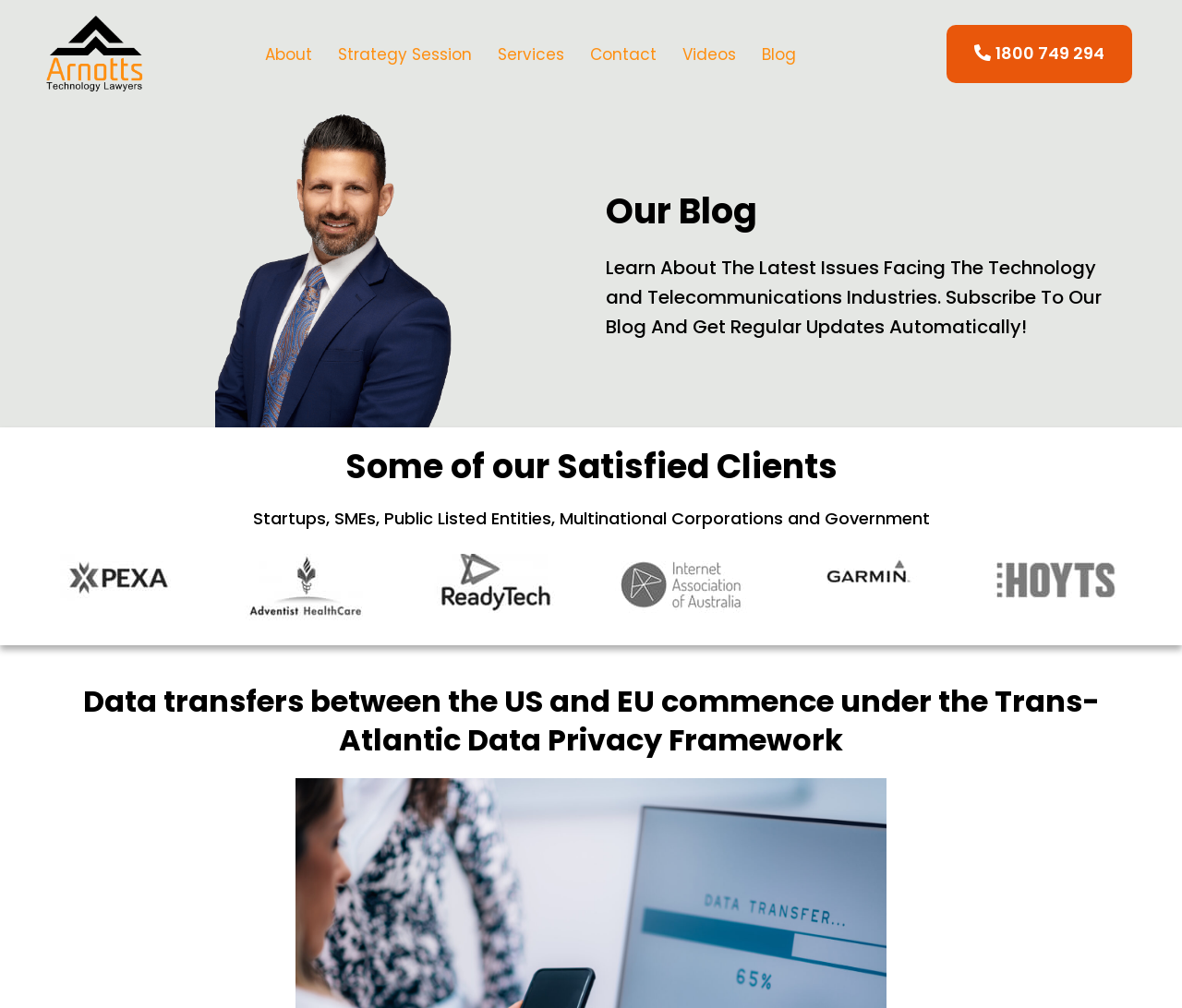Identify the bounding box coordinates of the HTML element based on this description: "Strategy Session".

[0.275, 0.03, 0.41, 0.078]